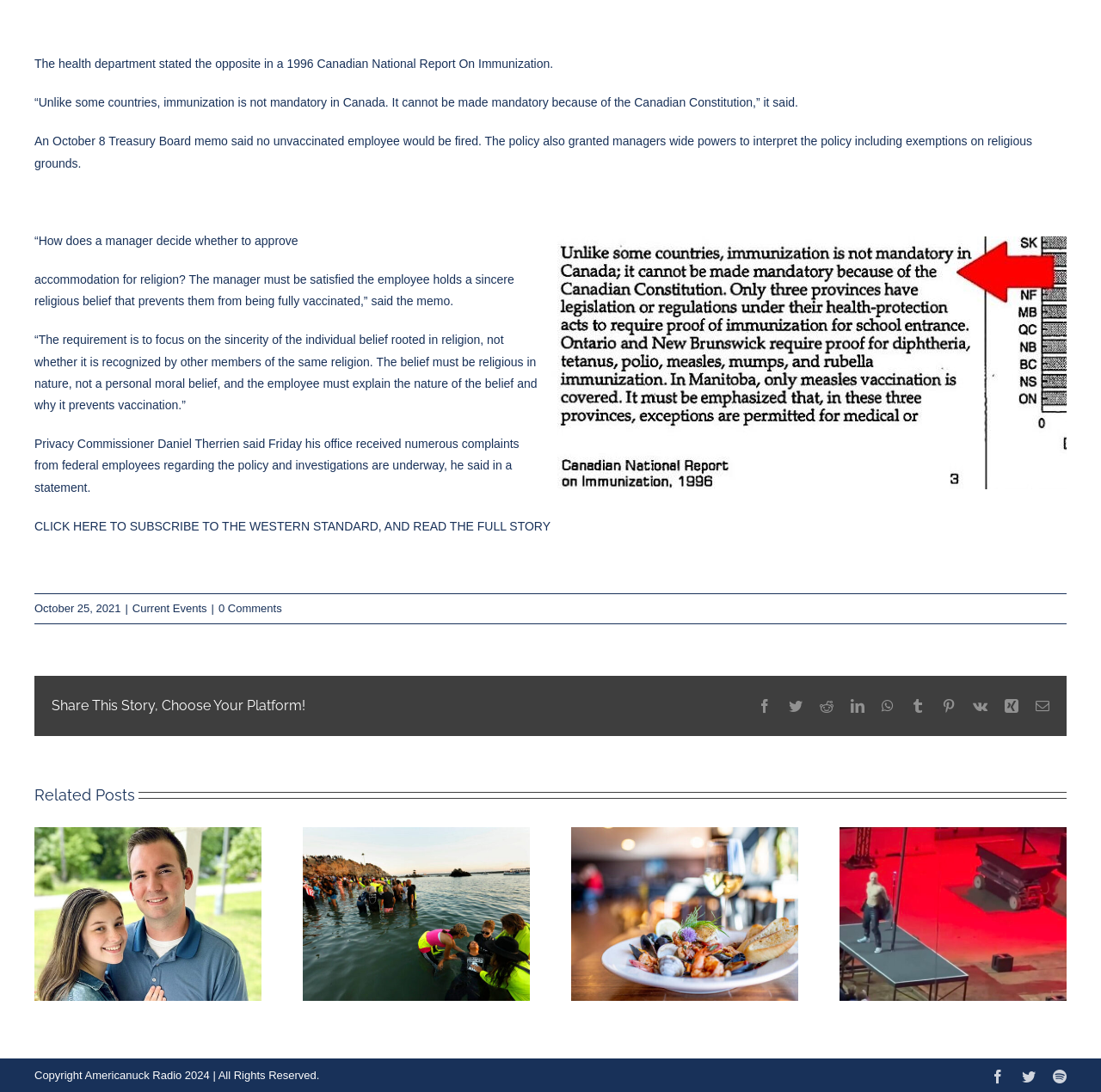Identify the bounding box coordinates of the clickable region required to complete the instruction: "View related post about California Church to Baptize 30,000 People Around the State in One Day". The coordinates should be given as four float numbers within the range of 0 and 1, i.e., [left, top, right, bottom].

[0.275, 0.757, 0.481, 0.916]